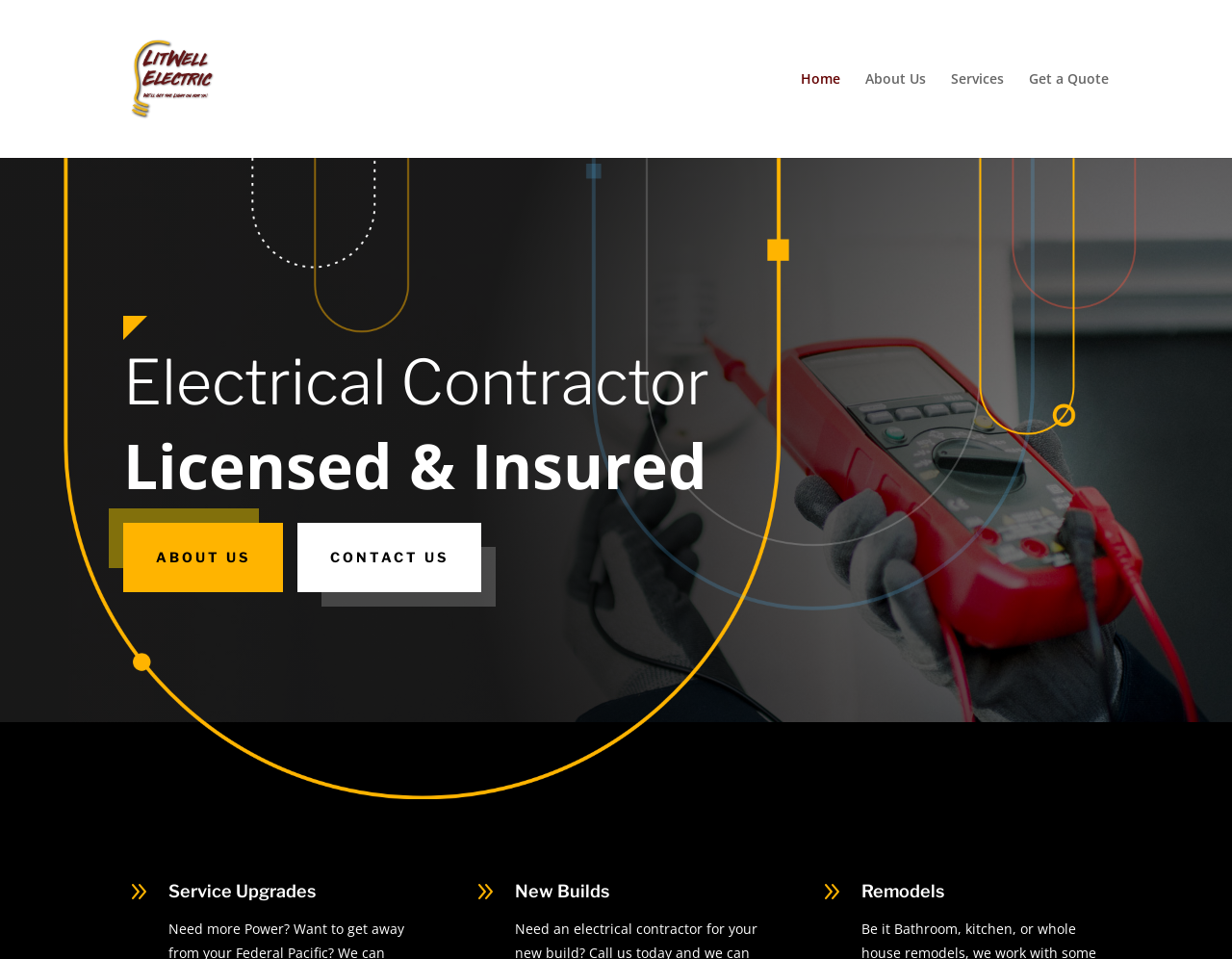Is Lit Well Electric licensed and insured?
Based on the image, provide your answer in one word or phrase.

Yes